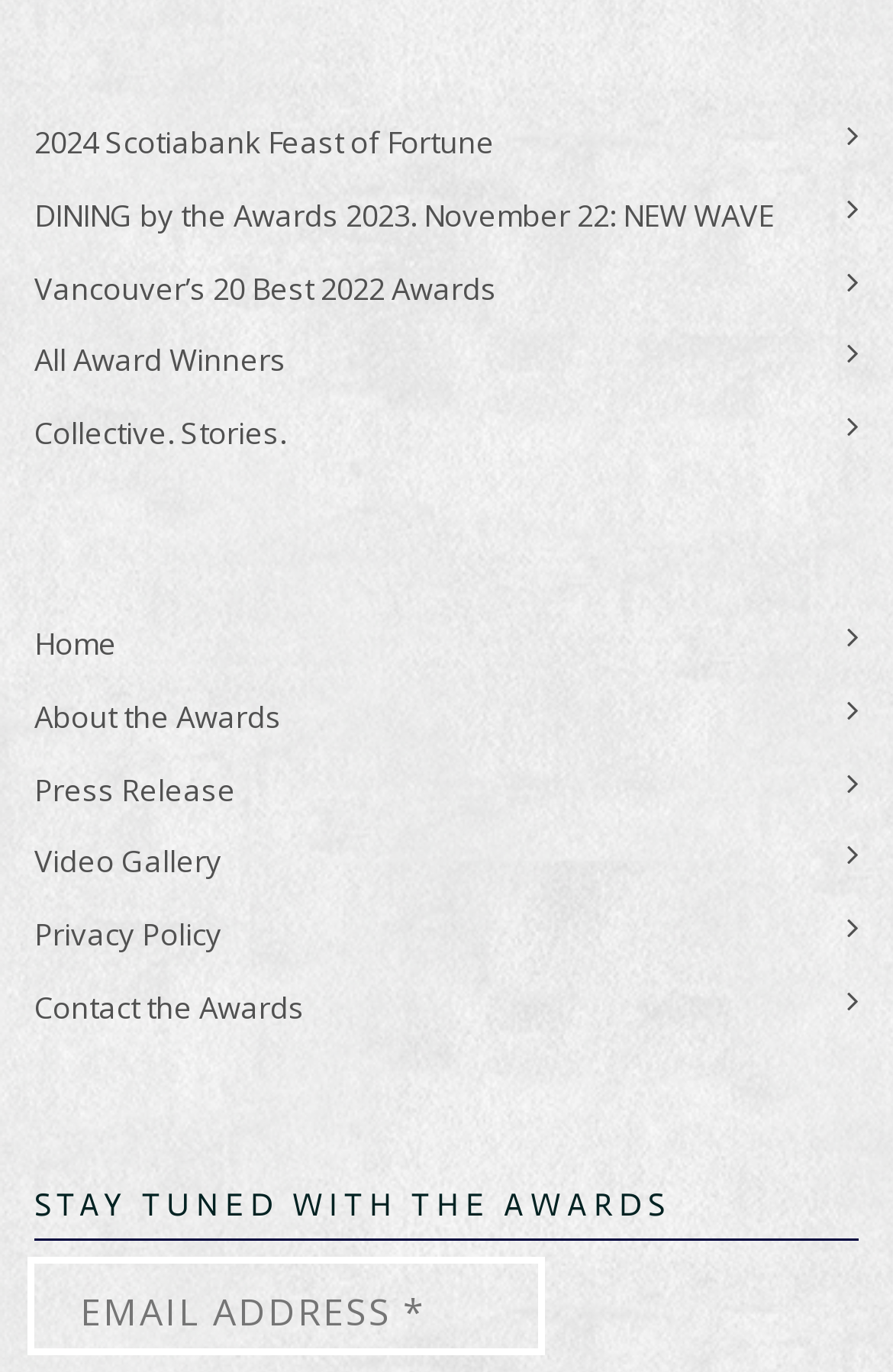Answer in one word or a short phrase: 
What is the name of the award?

Scotiabank Feast of Fortune